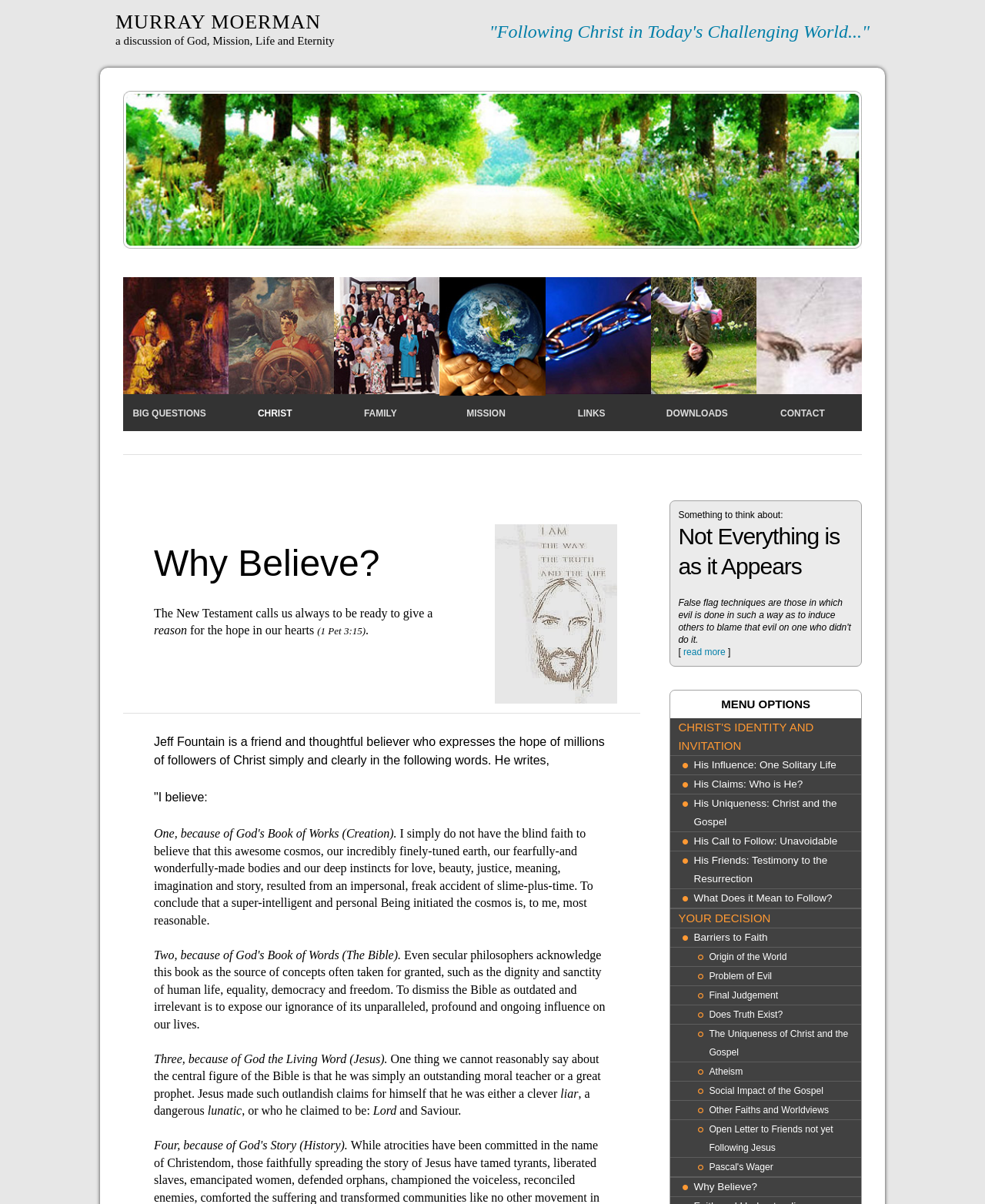Respond to the following query with just one word or a short phrase: 
What is the author's name?

MURRAY MOERMAN